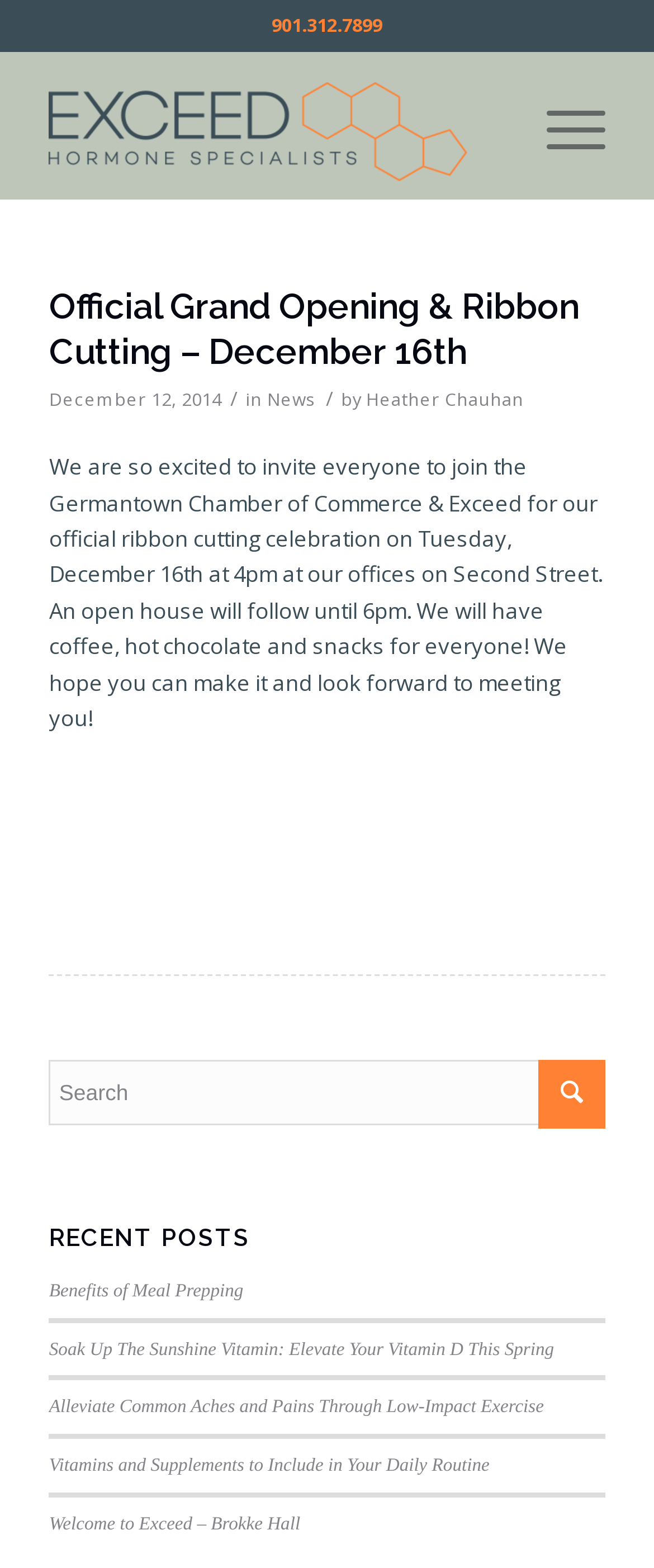Indicate the bounding box coordinates of the element that needs to be clicked to satisfy the following instruction: "View recent posts". The coordinates should be four float numbers between 0 and 1, i.e., [left, top, right, bottom].

[0.075, 0.781, 0.925, 0.798]